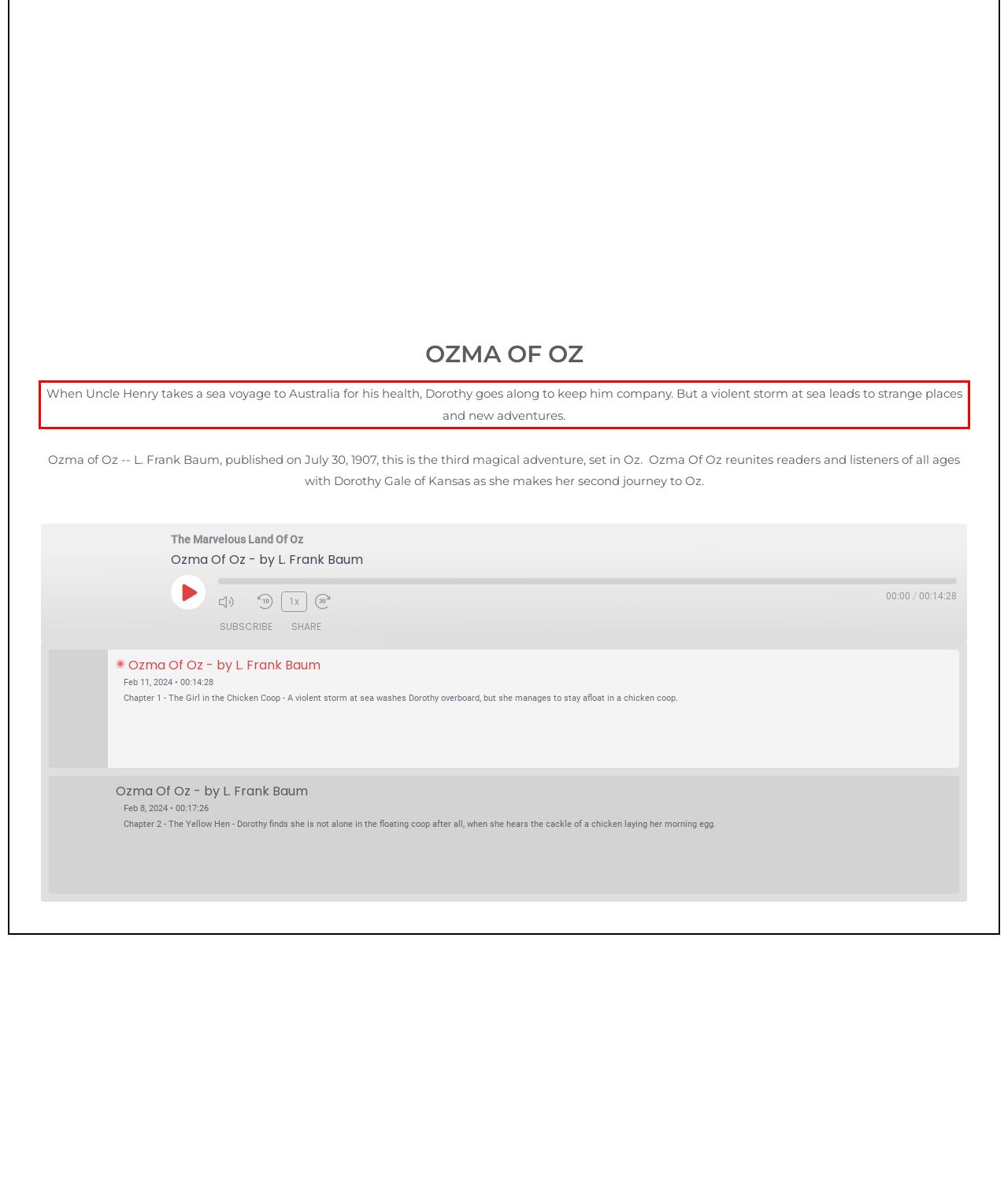Please identify and extract the text content from the UI element encased in a red bounding box on the provided webpage screenshot.

When Uncle Henry takes a sea voyage to Australia for his health, Dorothy goes along to keep him company. But a violent storm at sea leads to strange places and new adventures.